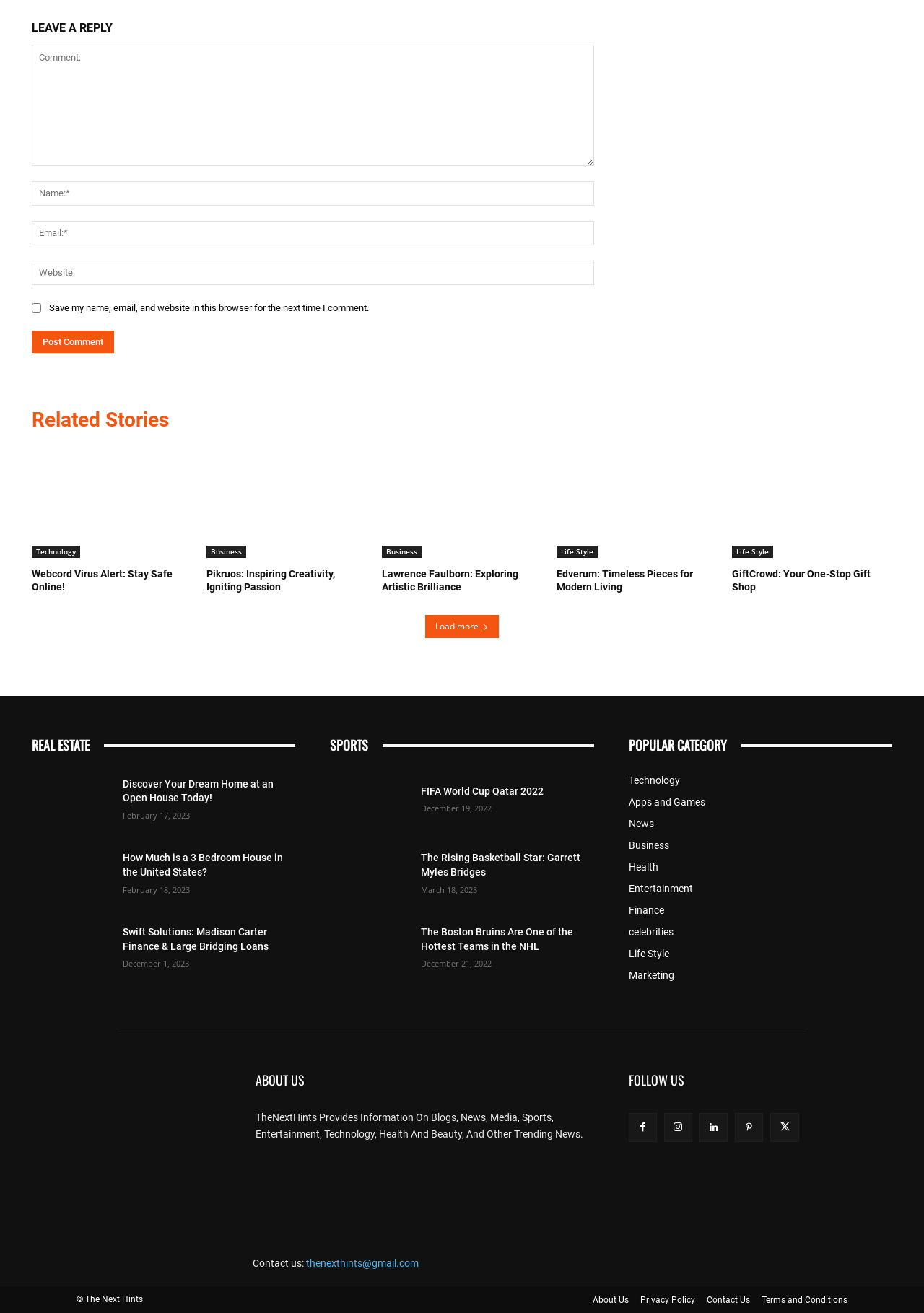How many categories are listed under 'POPULAR CATEGORY'?
Respond to the question with a single word or phrase according to the image.

8